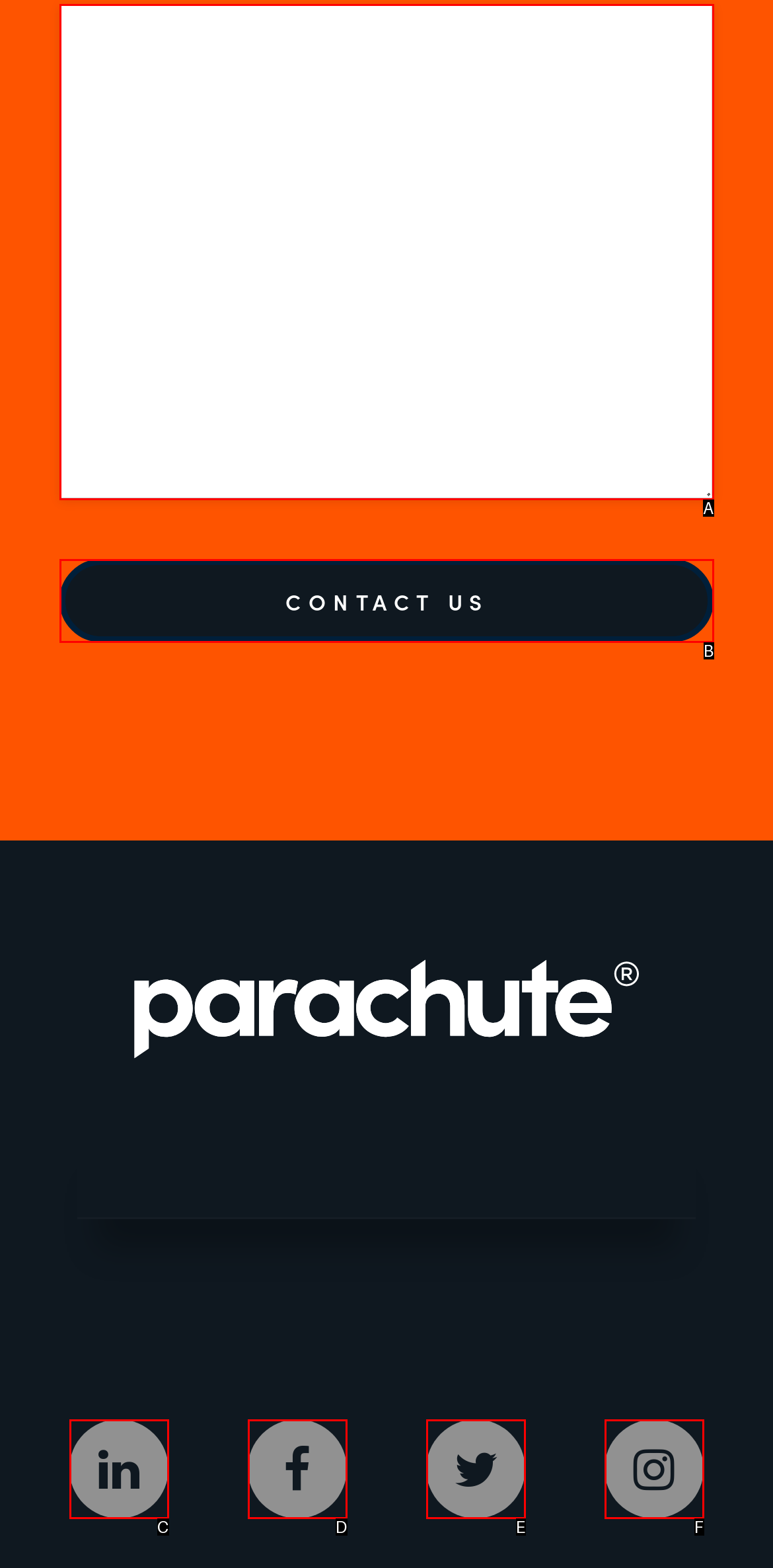Determine which option matches the description: LinkedIn. Answer using the letter of the option.

C